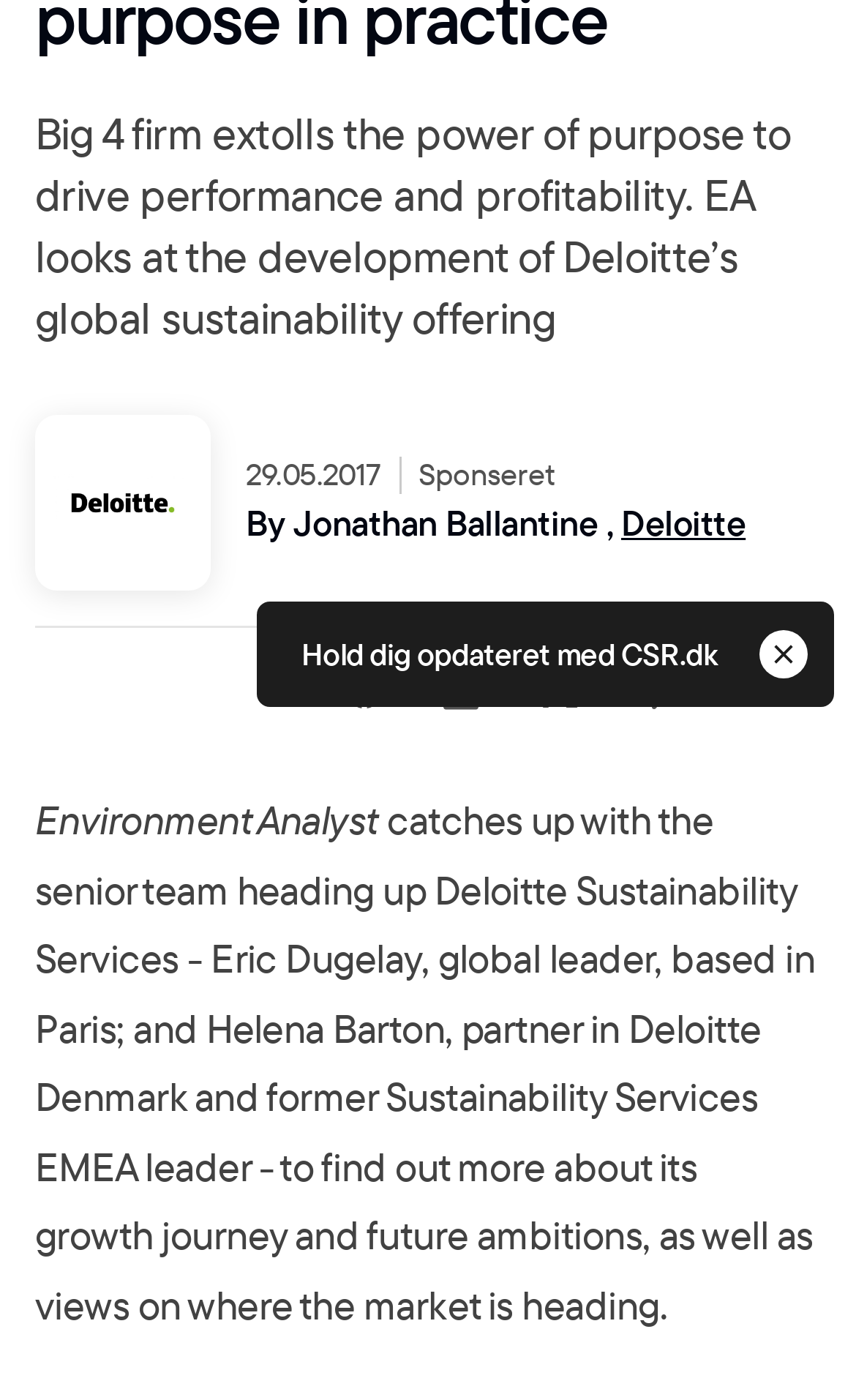Find and provide the bounding box coordinates for the UI element described with: "Hold dig opdateret med CSR.dk".

[0.3, 0.43, 0.974, 0.505]